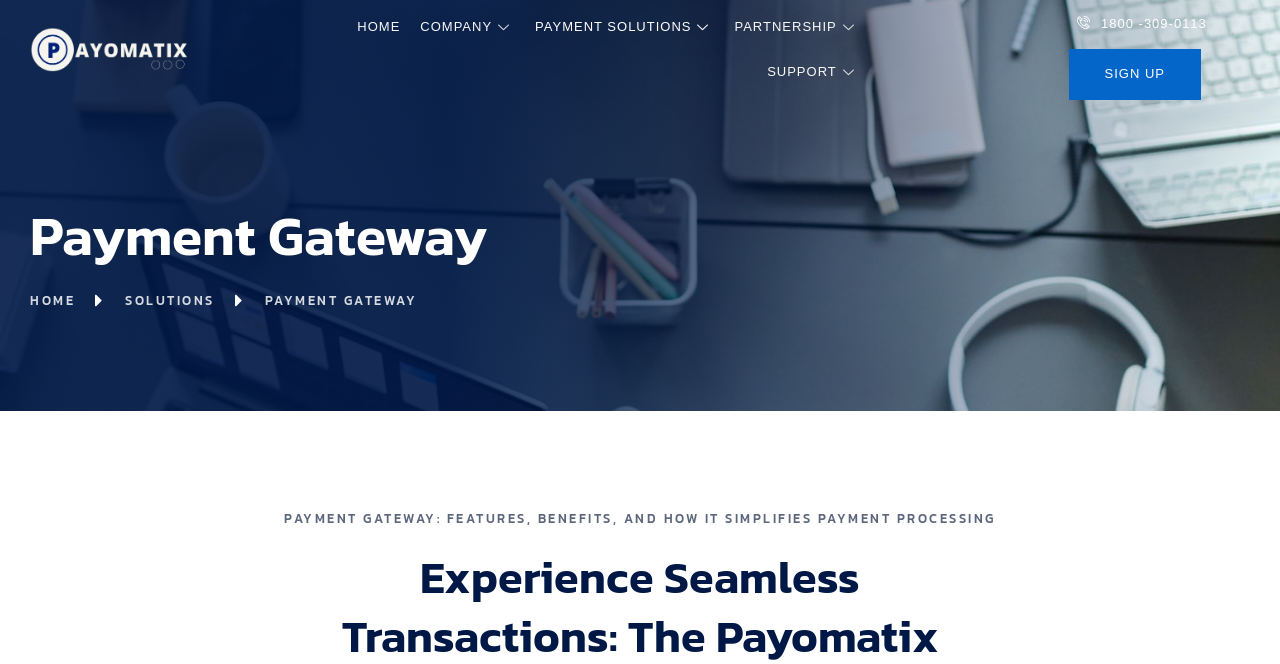Determine the bounding box coordinates of the clickable region to execute the instruction: "go to home page". The coordinates should be four float numbers between 0 and 1, denoted as [left, top, right, bottom].

[0.279, 0.007, 0.313, 0.075]